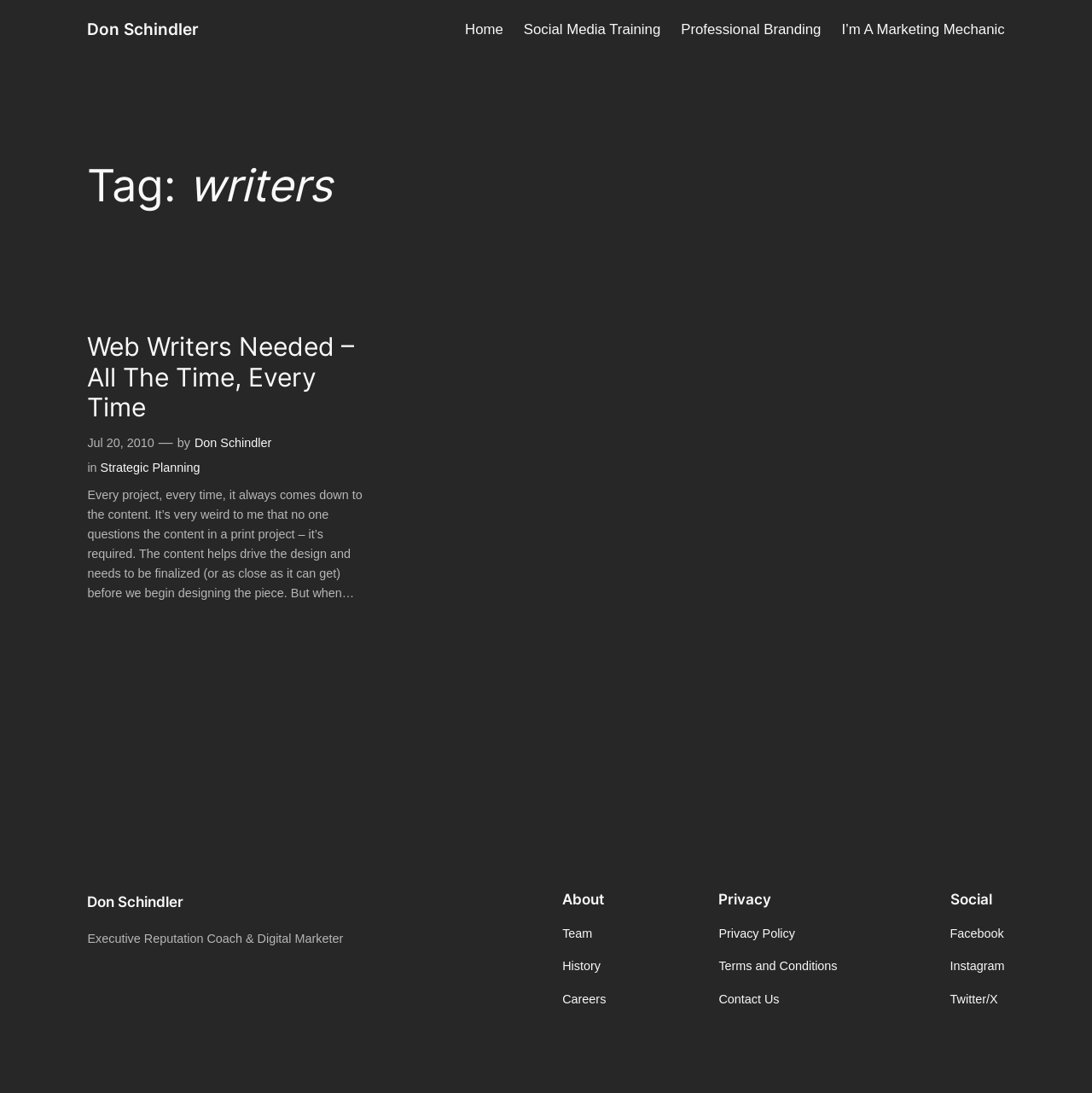Detail the various sections and features of the webpage.

This webpage is about Don Schindler, a writer, and appears to be a personal or professional website. At the top, there is a navigation menu with links to "Home", "Social Media Training", "Professional Branding", and "I’m A Marketing Mechanic". 

Below the navigation menu, there is a main section with a heading "Tag: writers" followed by a blog post titled "Web Writers Needed – All The Time, Every Time". The post has a timestamp "Jul 20, 2010" and is written by Don Schindler. The content of the post discusses the importance of content in projects, and how it drives design.

On the right side of the blog post, there is a section with links to "About", "Privacy", and "Social" categories. Under "About", there are links to "Team", "History", and "Careers". Under "Privacy", there are links to "Privacy Policy", "Terms and Conditions", and "Contact Us". Under "Social", there are links to "Facebook", "Instagram", and "Twitter/X".

At the bottom of the page, there is a footer section with a link to "Don Schindler" and a description "Executive Reputation Coach & Digital Marketer".